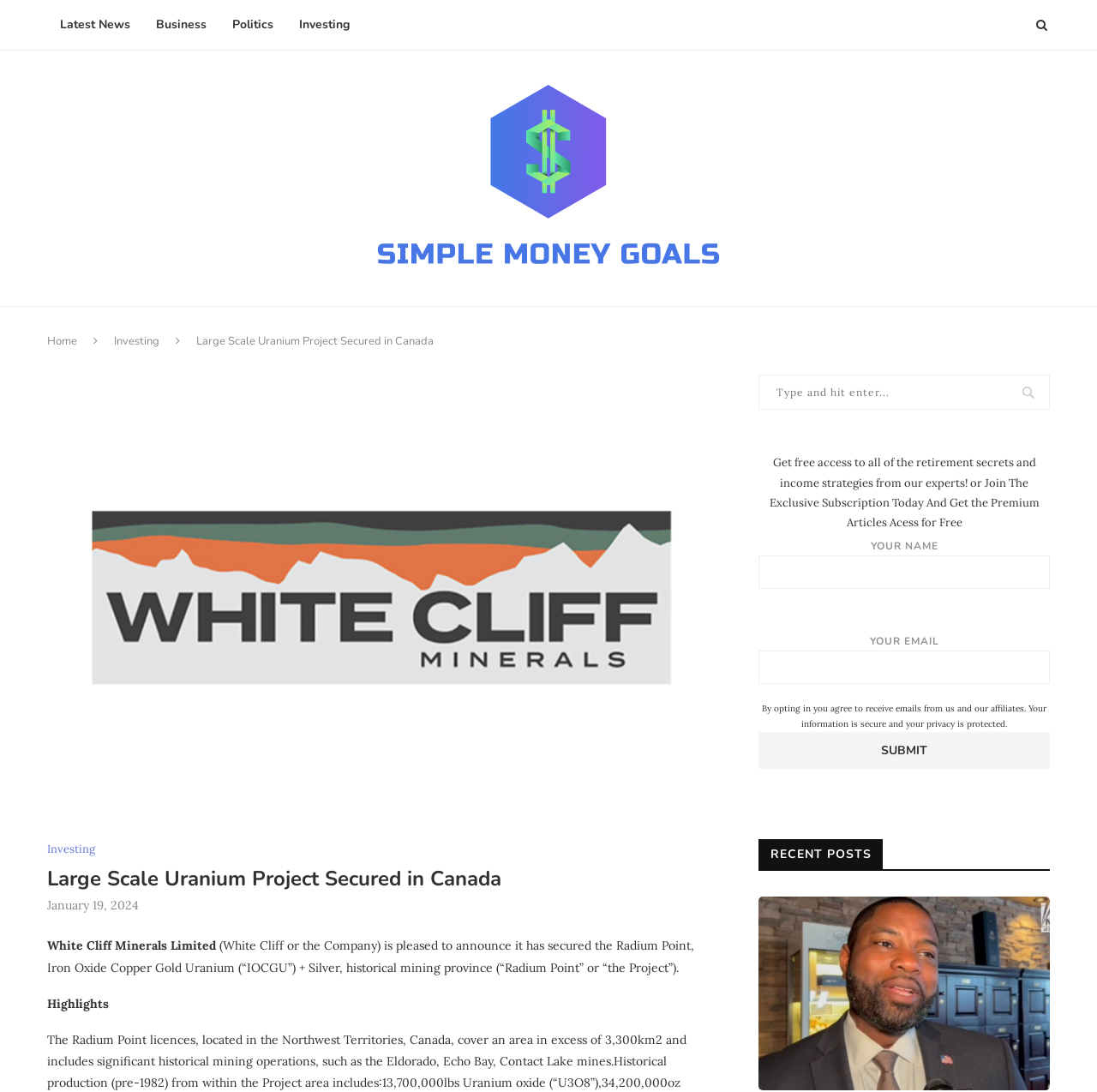Kindly determine the bounding box coordinates for the area that needs to be clicked to execute this instruction: "Search for something".

None